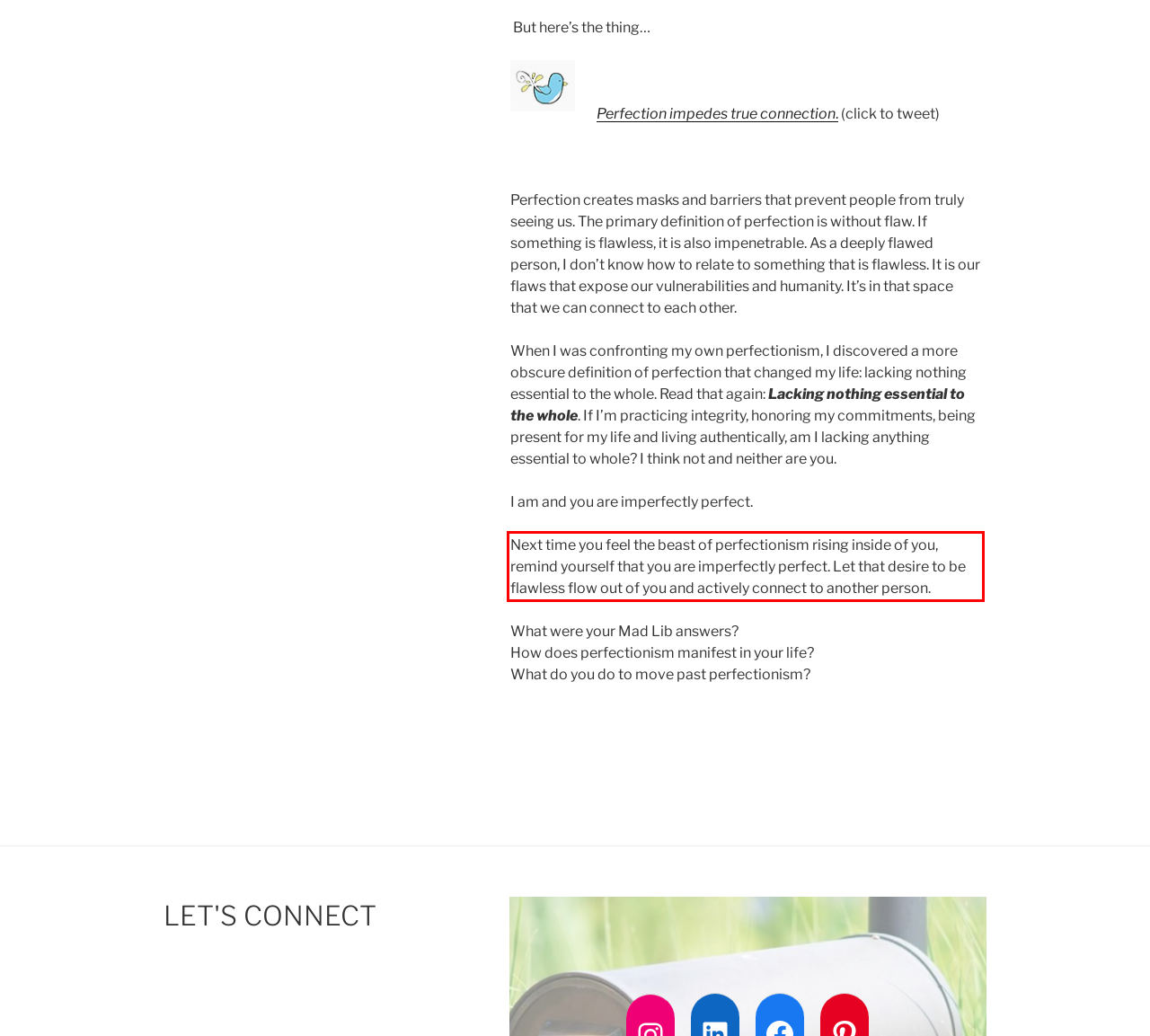Please extract the text content within the red bounding box on the webpage screenshot using OCR.

Next time you feel the beast of perfectionism rising inside of you, remind yourself that you are imperfectly perfect. Let that desire to be flawless flow out of you and actively connect to another person.